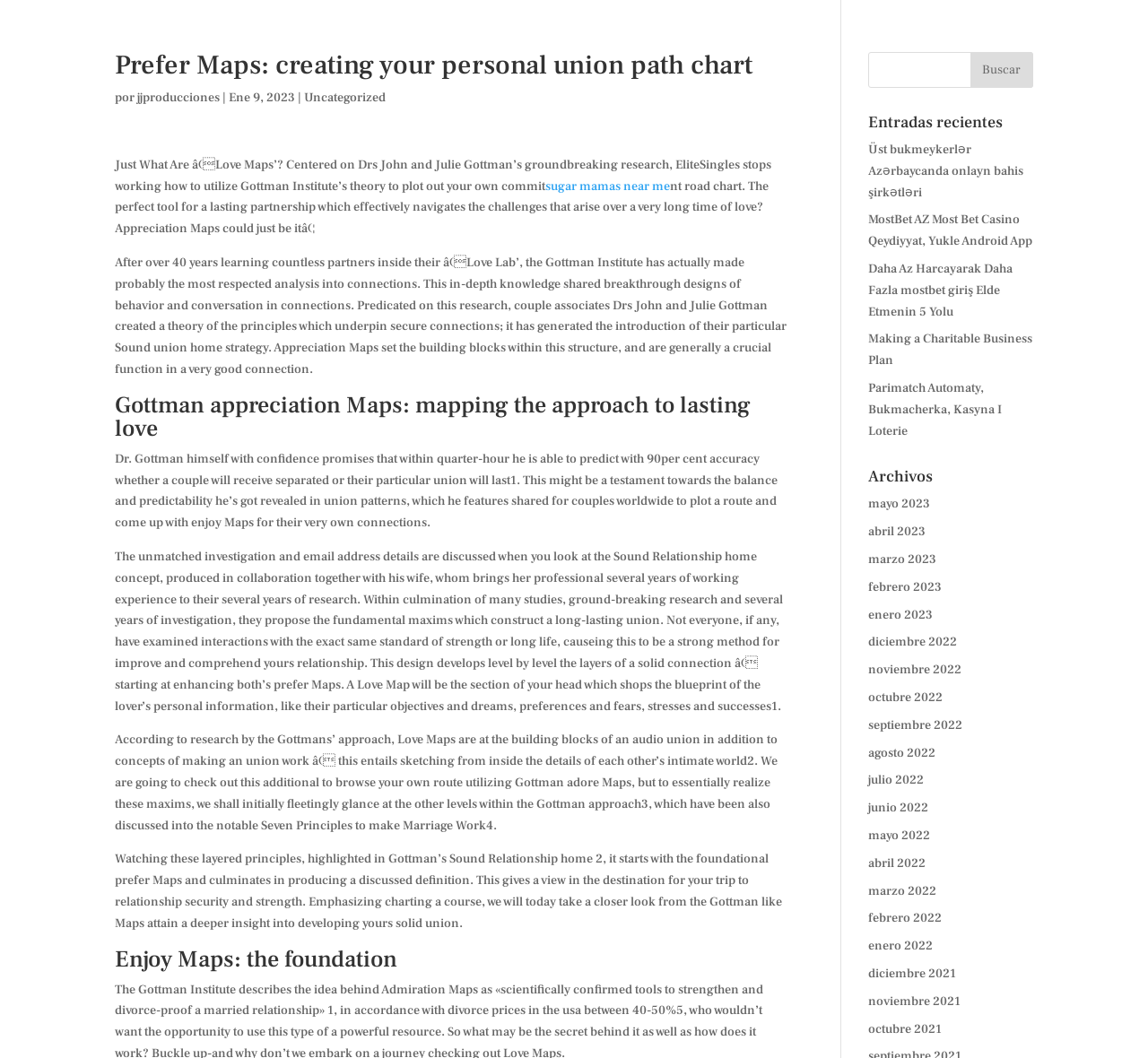Please answer the following question using a single word or phrase: 
What is the purpose of Love Maps?

To plot out your own commit